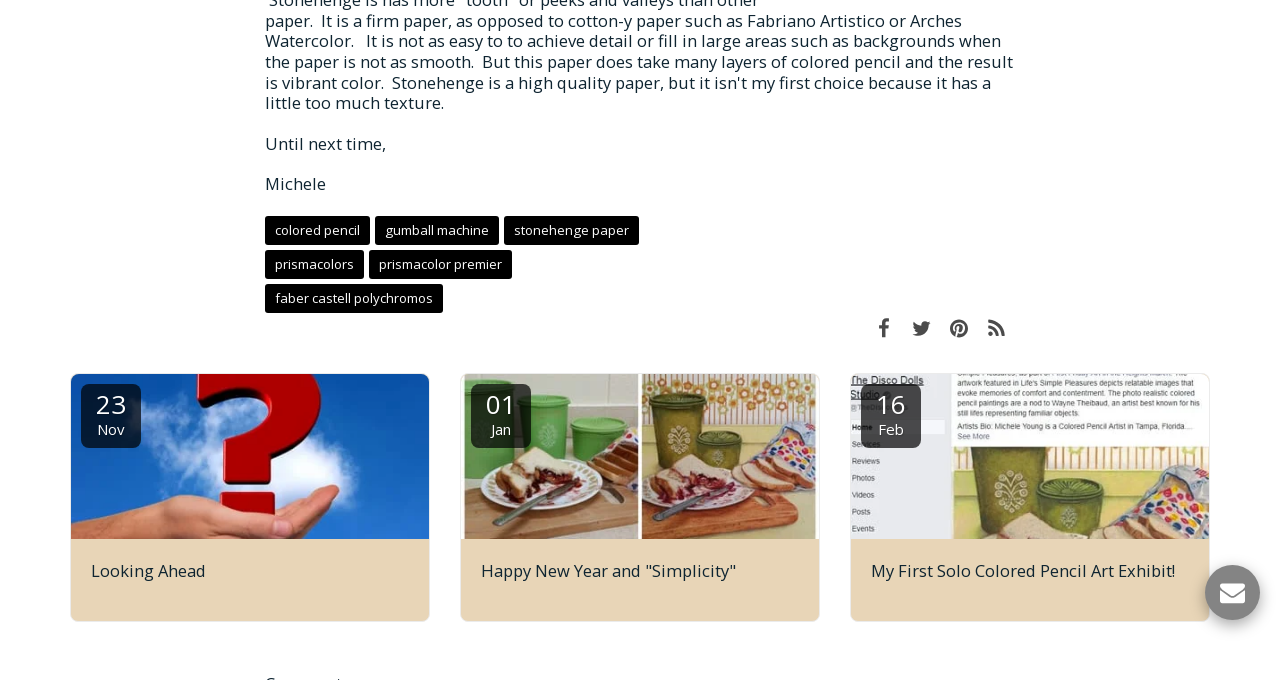Please determine the bounding box coordinates for the element with the description: "Happy New Year and "Simplicity"".

[0.376, 0.823, 0.624, 0.857]